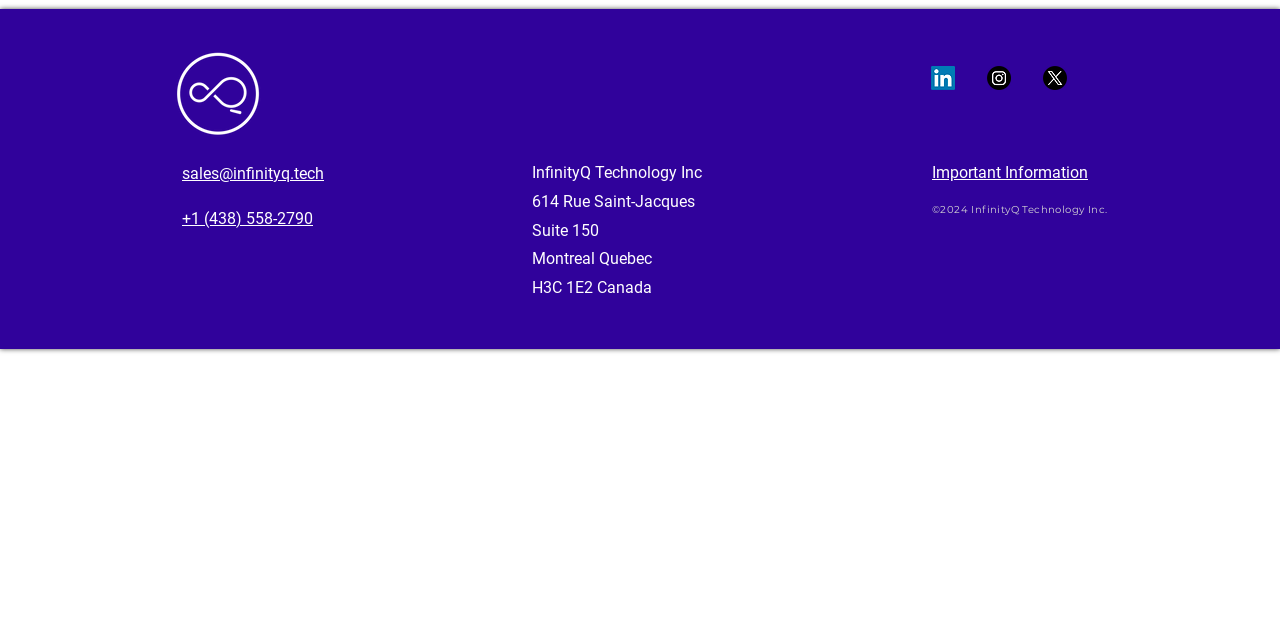Identify and provide the bounding box for the element described by: "Important Information".

[0.728, 0.255, 0.85, 0.284]